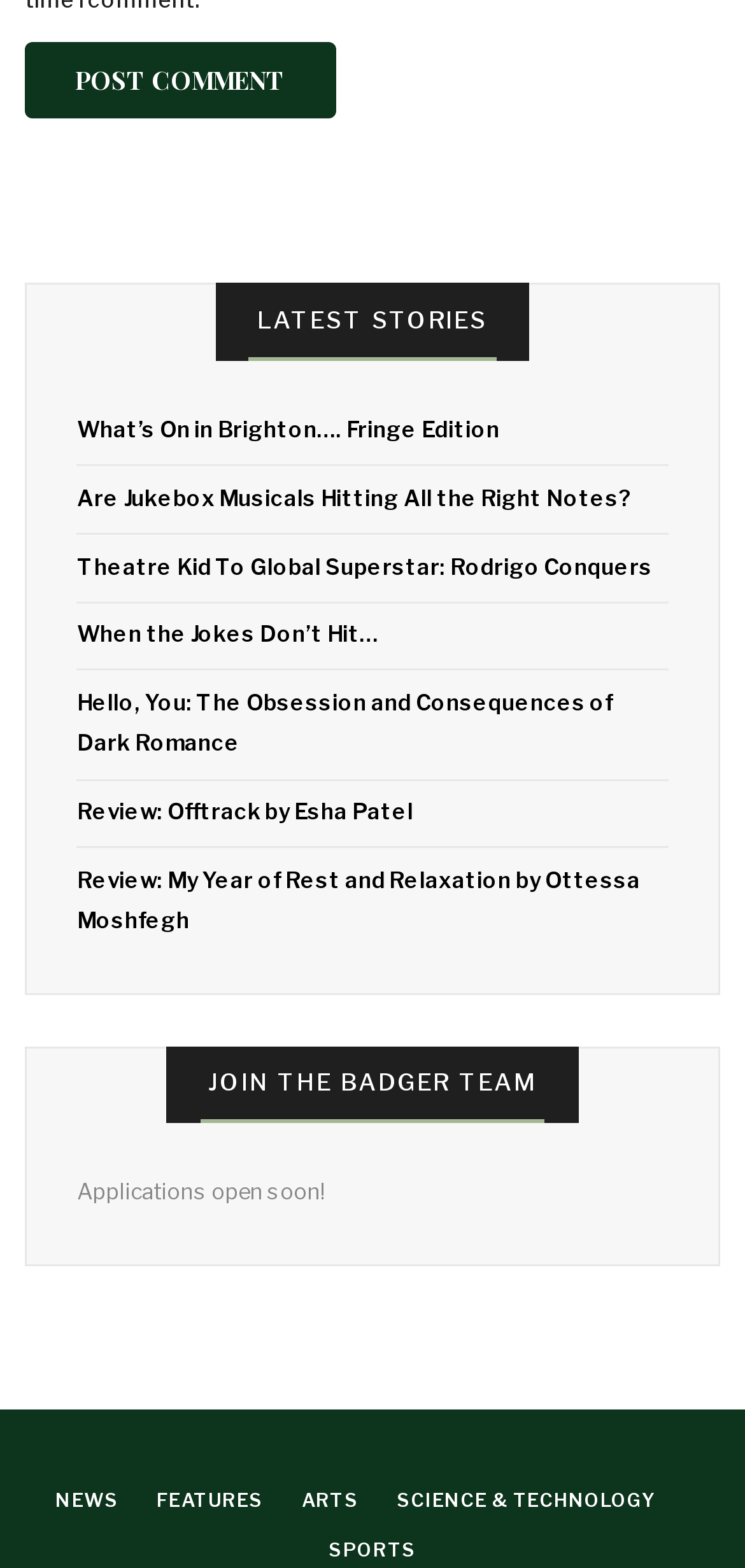Find and provide the bounding box coordinates for the UI element described with: "name="submit" value="Post Comment"".

[0.034, 0.027, 0.45, 0.075]